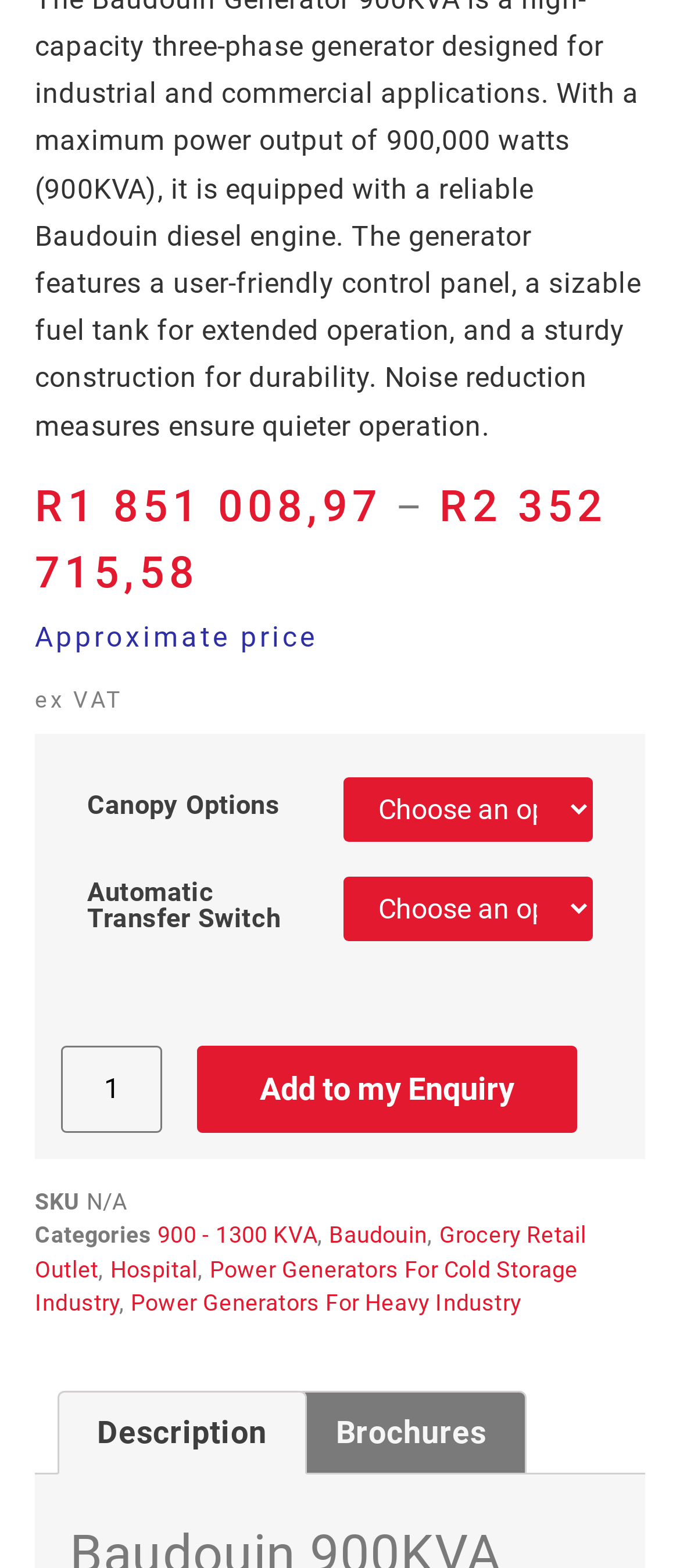Identify the bounding box coordinates of the element that should be clicked to fulfill this task: "Add to my Enquiry". The coordinates should be provided as four float numbers between 0 and 1, i.e., [left, top, right, bottom].

[0.29, 0.667, 0.849, 0.722]